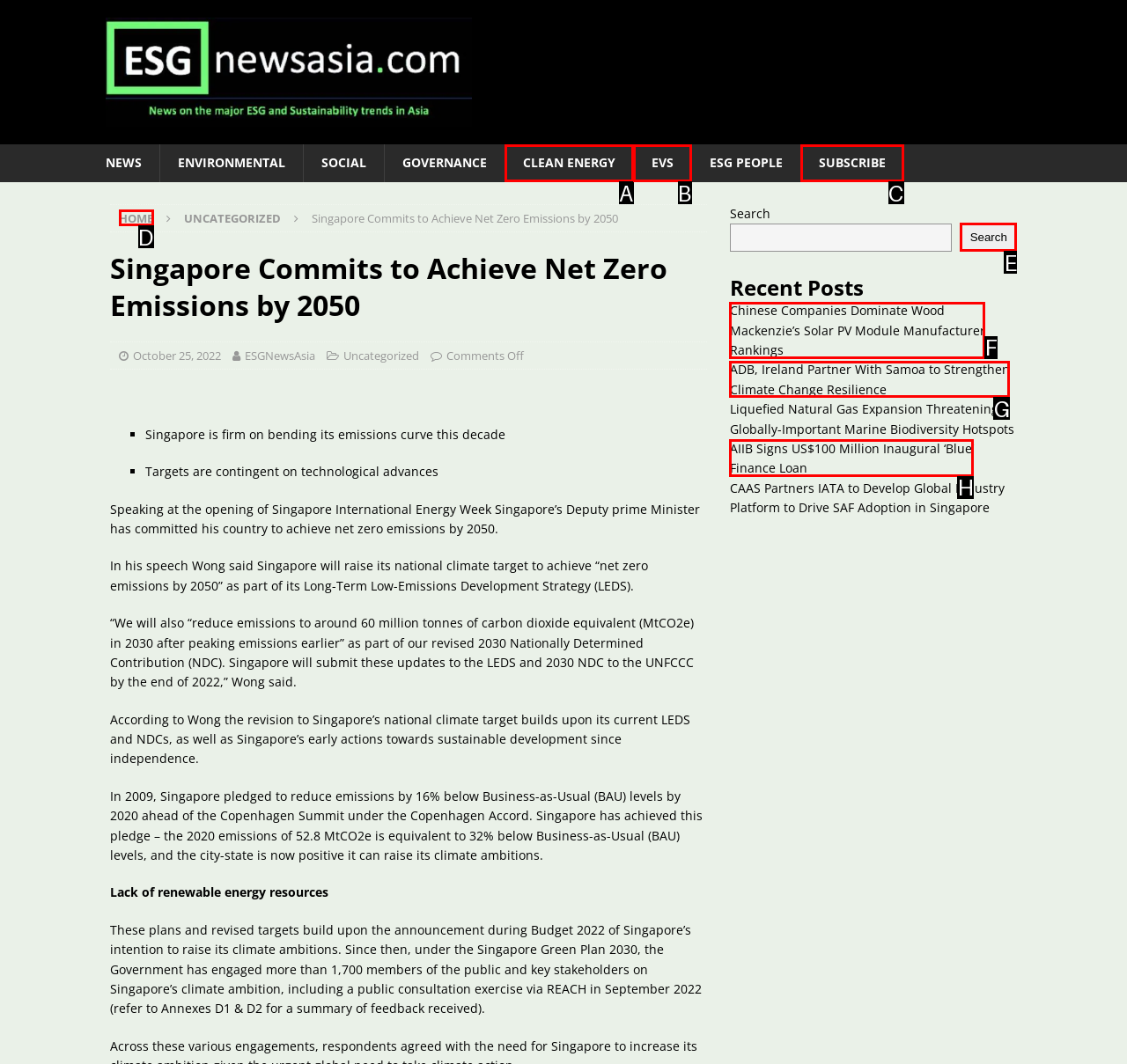Point out the HTML element I should click to achieve the following task: Read the recent post about Chinese Companies Dominate Wood Mackenzie’s Solar PV Module Manufacturer Rankings Provide the letter of the selected option from the choices.

F